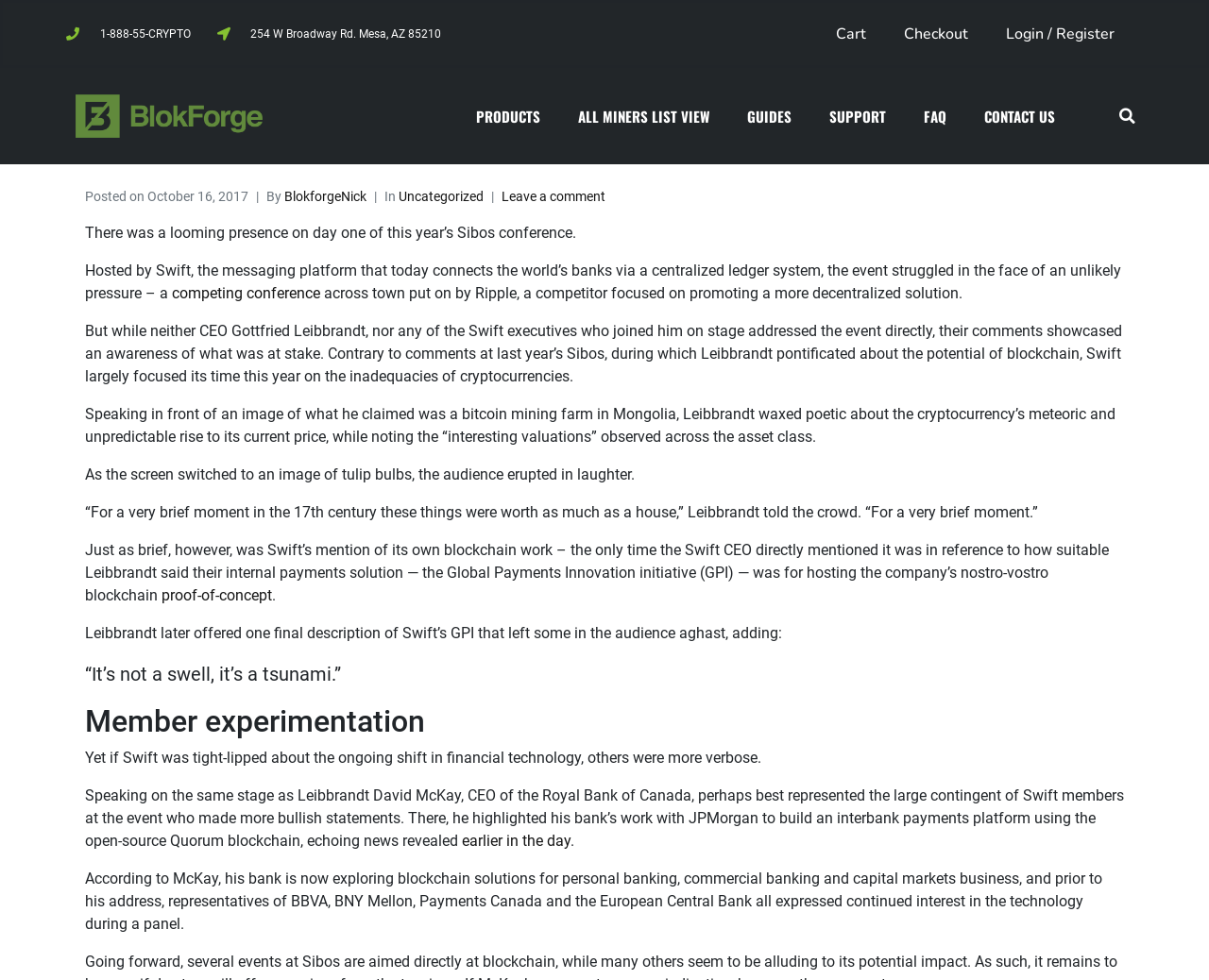Who is the CEO of Swift?
Provide a detailed and extensive answer to the question.

I found the CEO's name by reading the content of the webpage, which mentions Gottfried Leibbrandt as the CEO of Swift.